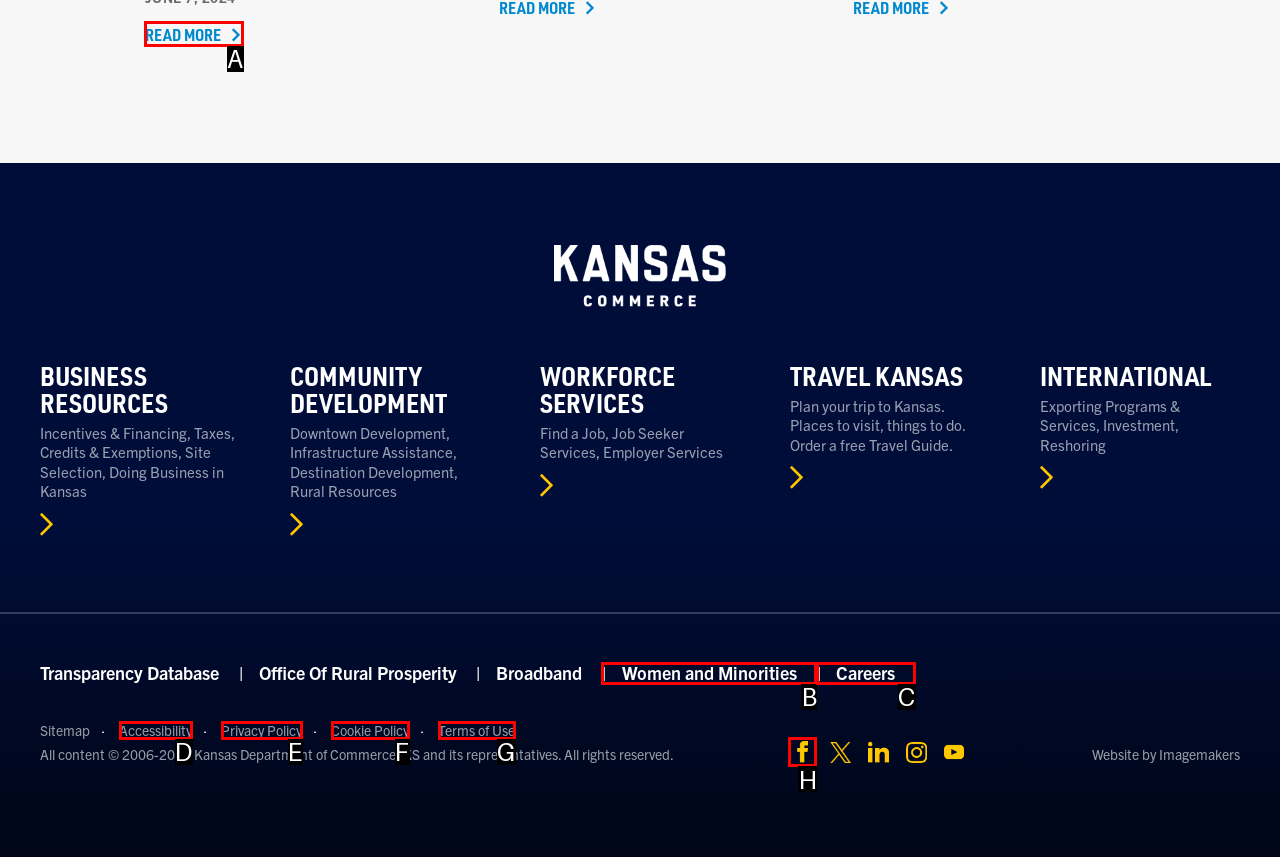Select the appropriate letter to fulfill the given instruction: Read more about the current topic
Provide the letter of the correct option directly.

A